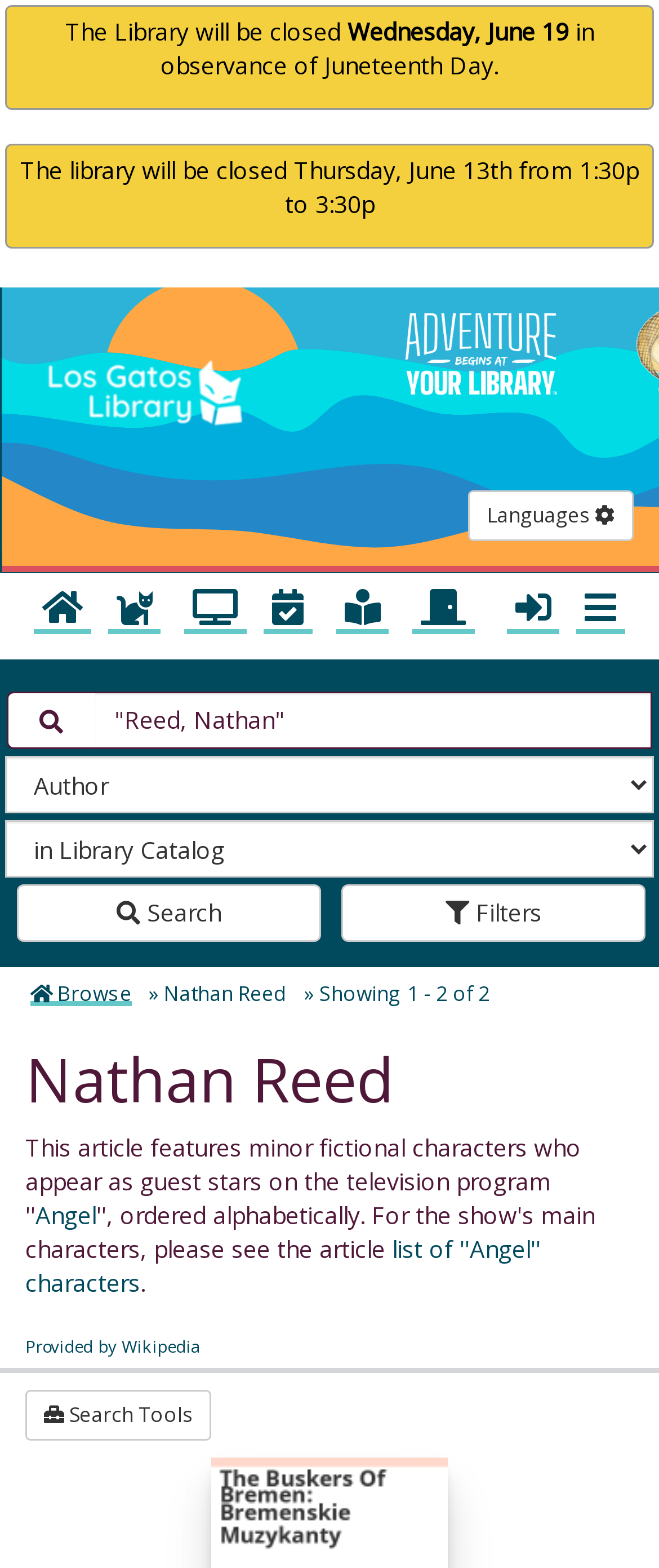Using details from the image, please answer the following question comprehensively:
What is the purpose of the search bar?

I found the answer by looking at the search element, which has a textbox with a placeholder 'Look for' and a button with a search icon, indicating that it is used to search the catalog.